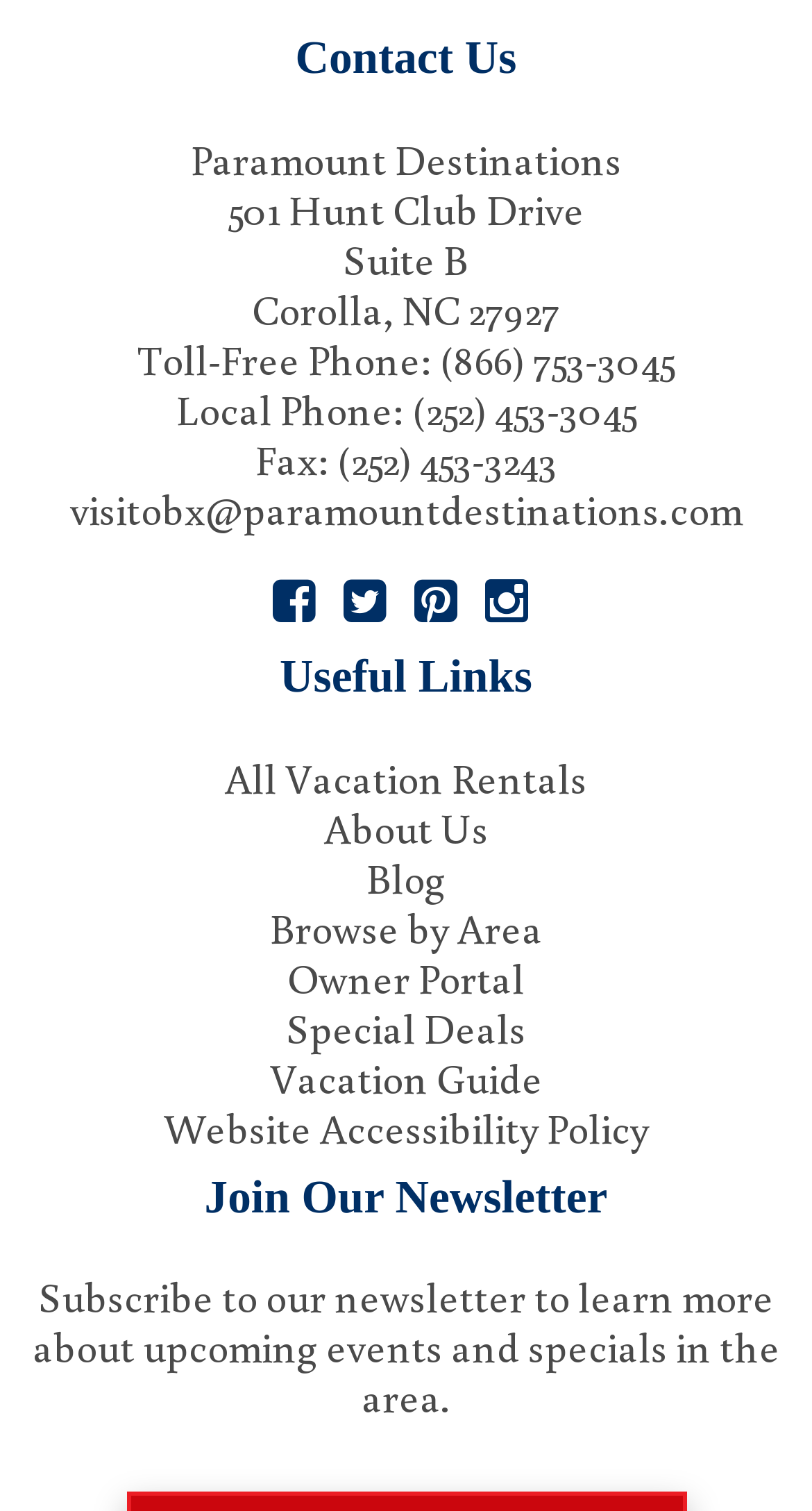Could you find the bounding box coordinates of the clickable area to complete this instruction: "Check the website accessibility policy"?

[0.201, 0.727, 0.799, 0.763]